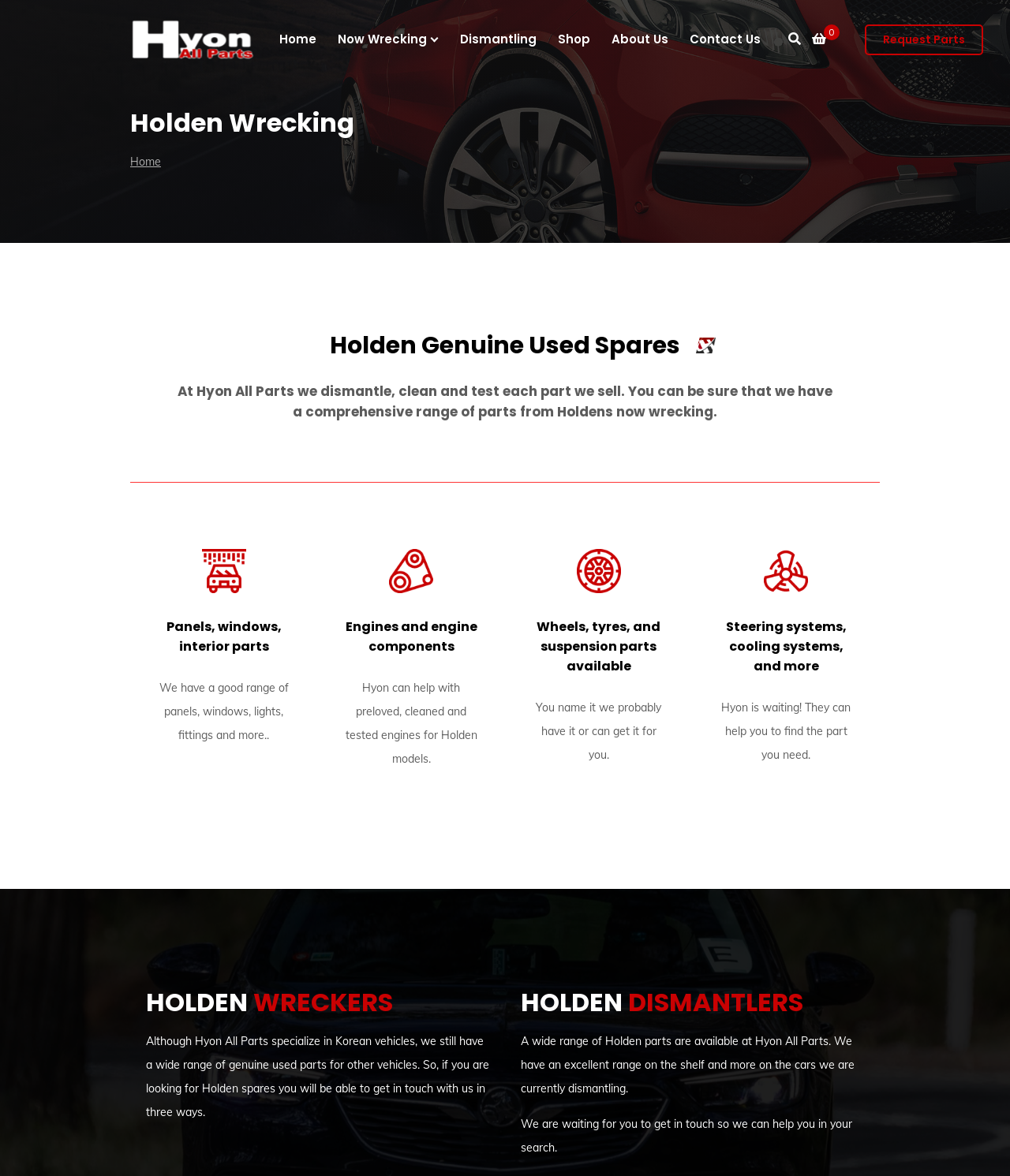Locate the UI element described by 0 in the provided webpage screenshot. Return the bounding box coordinates in the format (top-left x, top-left y, bottom-right x, bottom-right y), ensuring all values are between 0 and 1.

[0.804, 0.027, 0.826, 0.038]